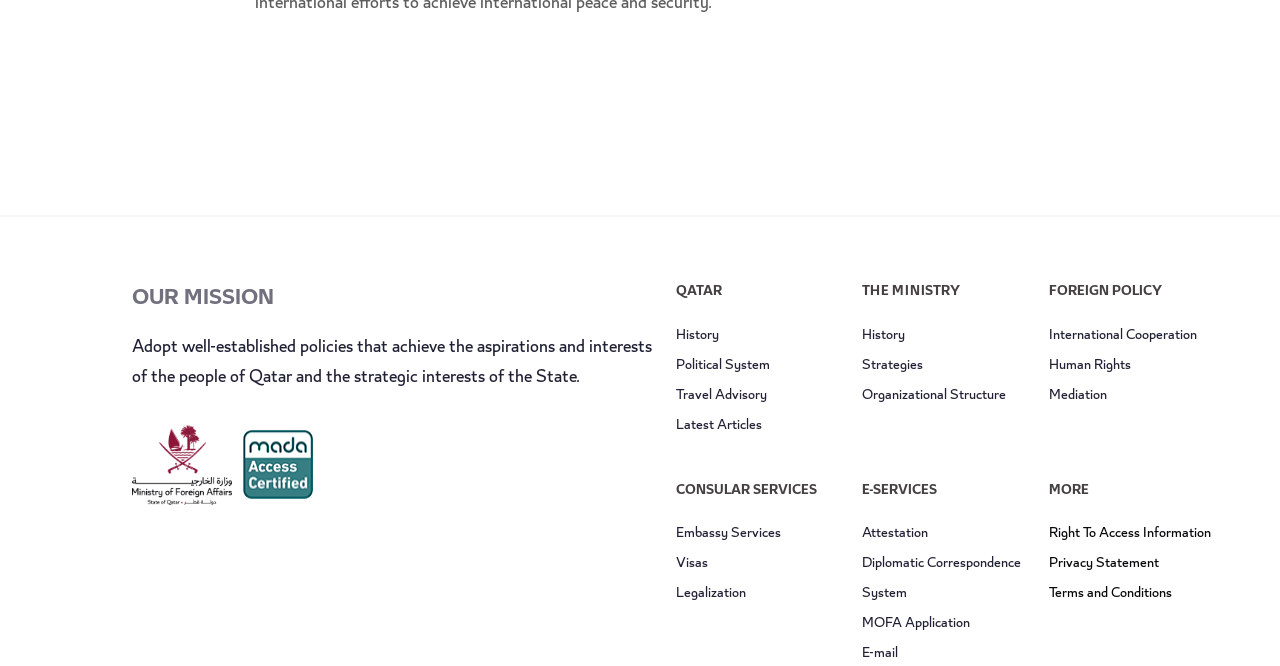Provide your answer in a single word or phrase: 
What are the main categories on the webpage?

OUR MISSION, THE MINISTRY, FOREIGN POLICY, CONSULAR SERVICES, E-SERVICES, MORE